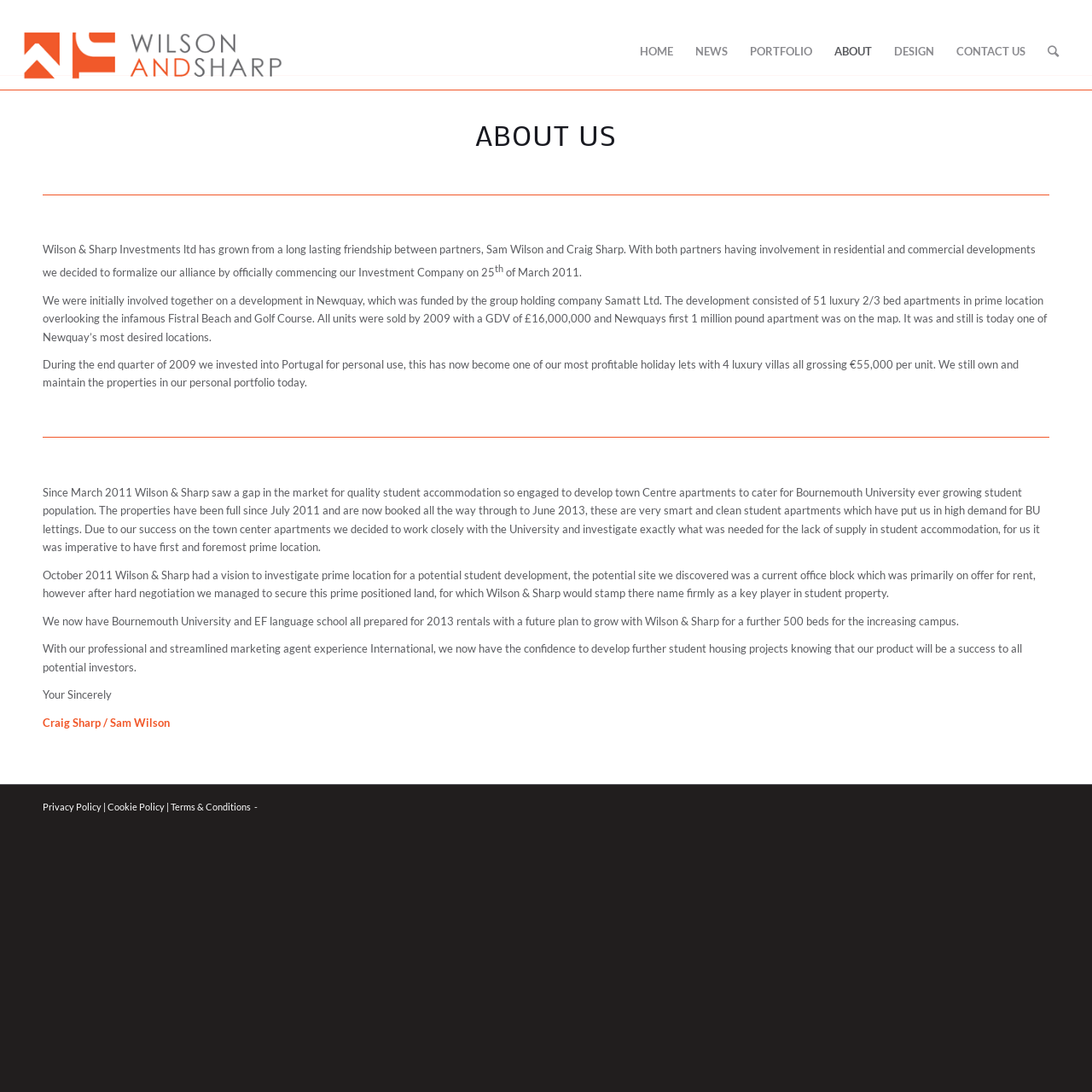Find the bounding box coordinates of the element's region that should be clicked in order to follow the given instruction: "Click NEWS". The coordinates should consist of four float numbers between 0 and 1, i.e., [left, top, right, bottom].

[0.627, 0.012, 0.677, 0.081]